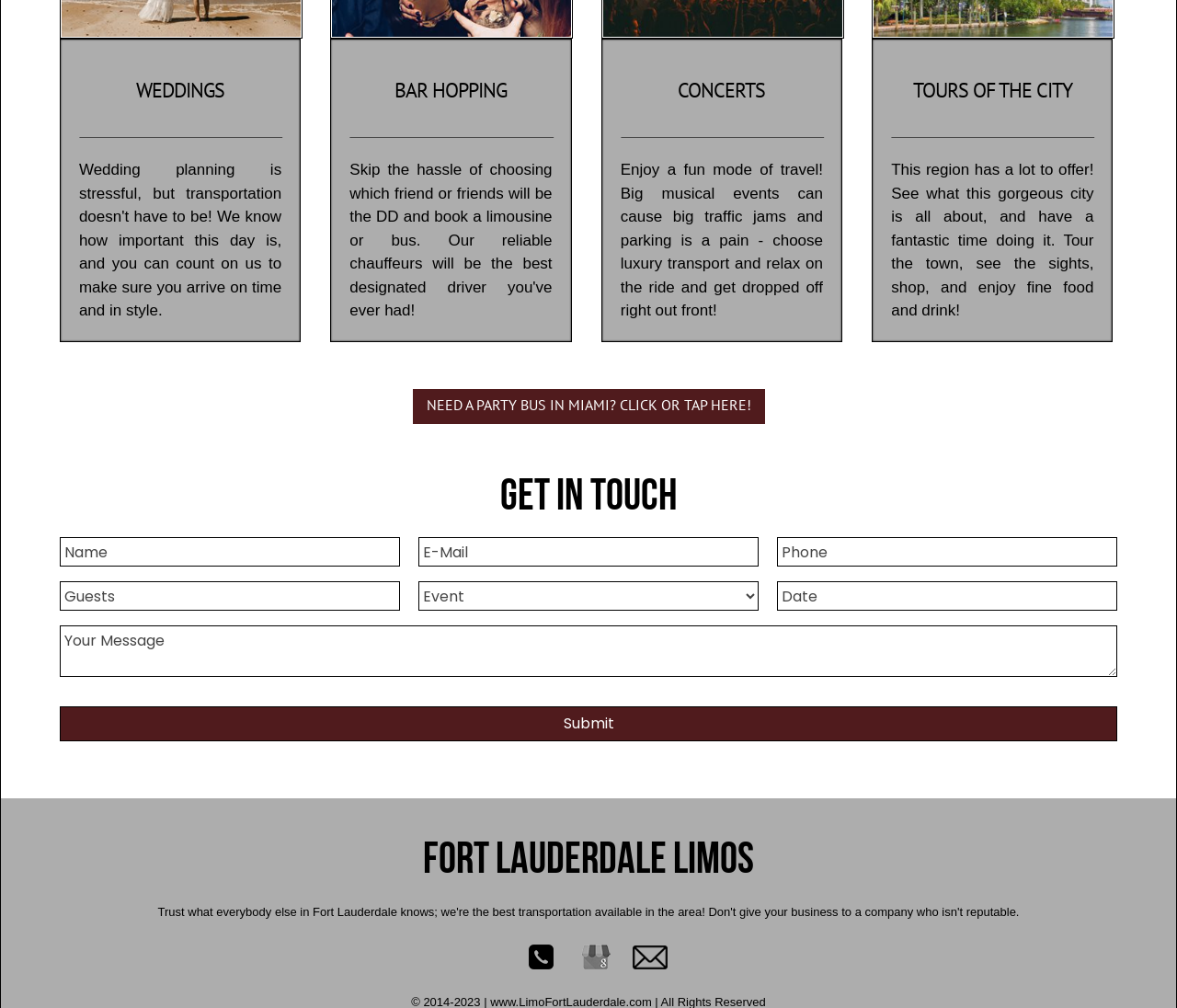Find the bounding box coordinates of the clickable element required to execute the following instruction: "Click on Submit". Provide the coordinates as four float numbers between 0 and 1, i.e., [left, top, right, bottom].

[0.051, 0.701, 0.949, 0.736]